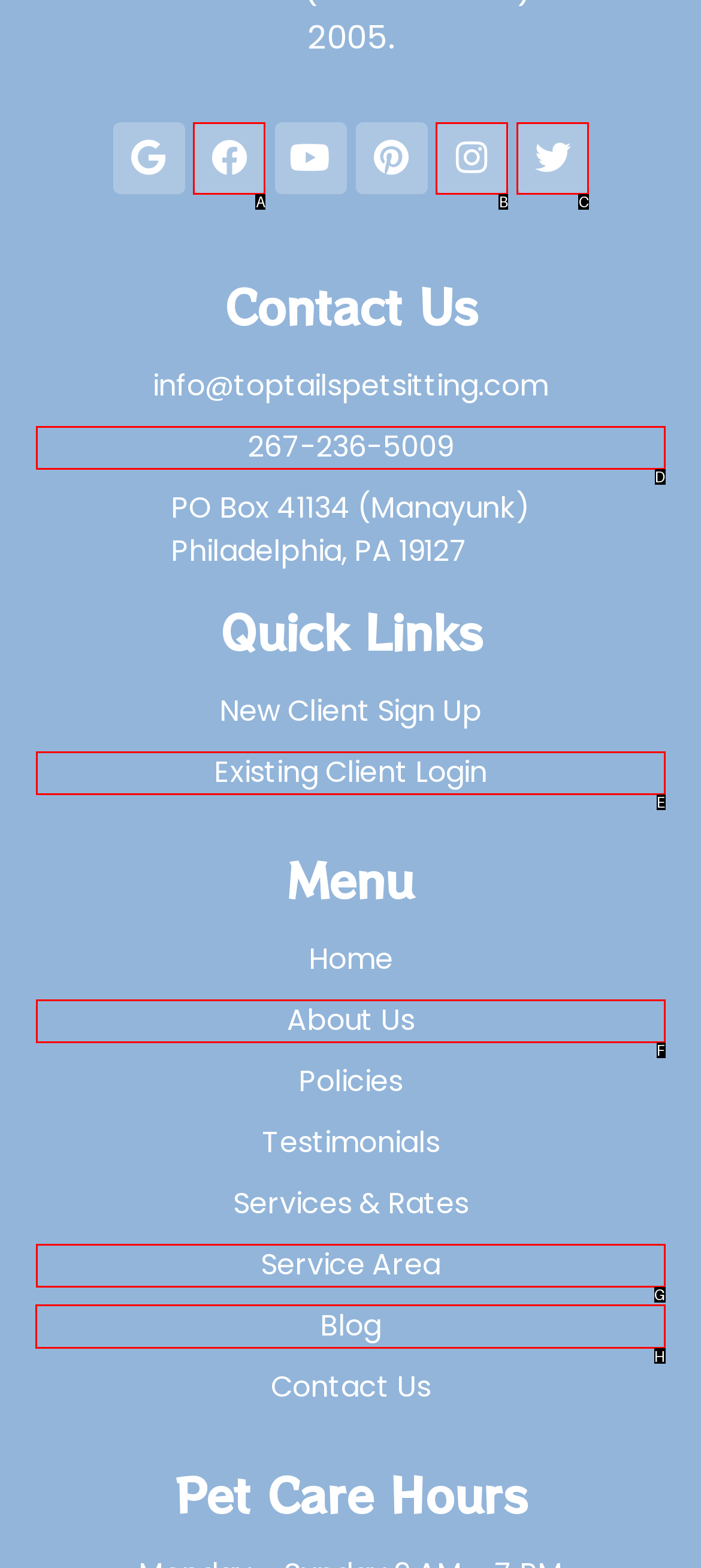Provide the letter of the HTML element that you need to click on to perform the task: View the blog.
Answer with the letter corresponding to the correct option.

H